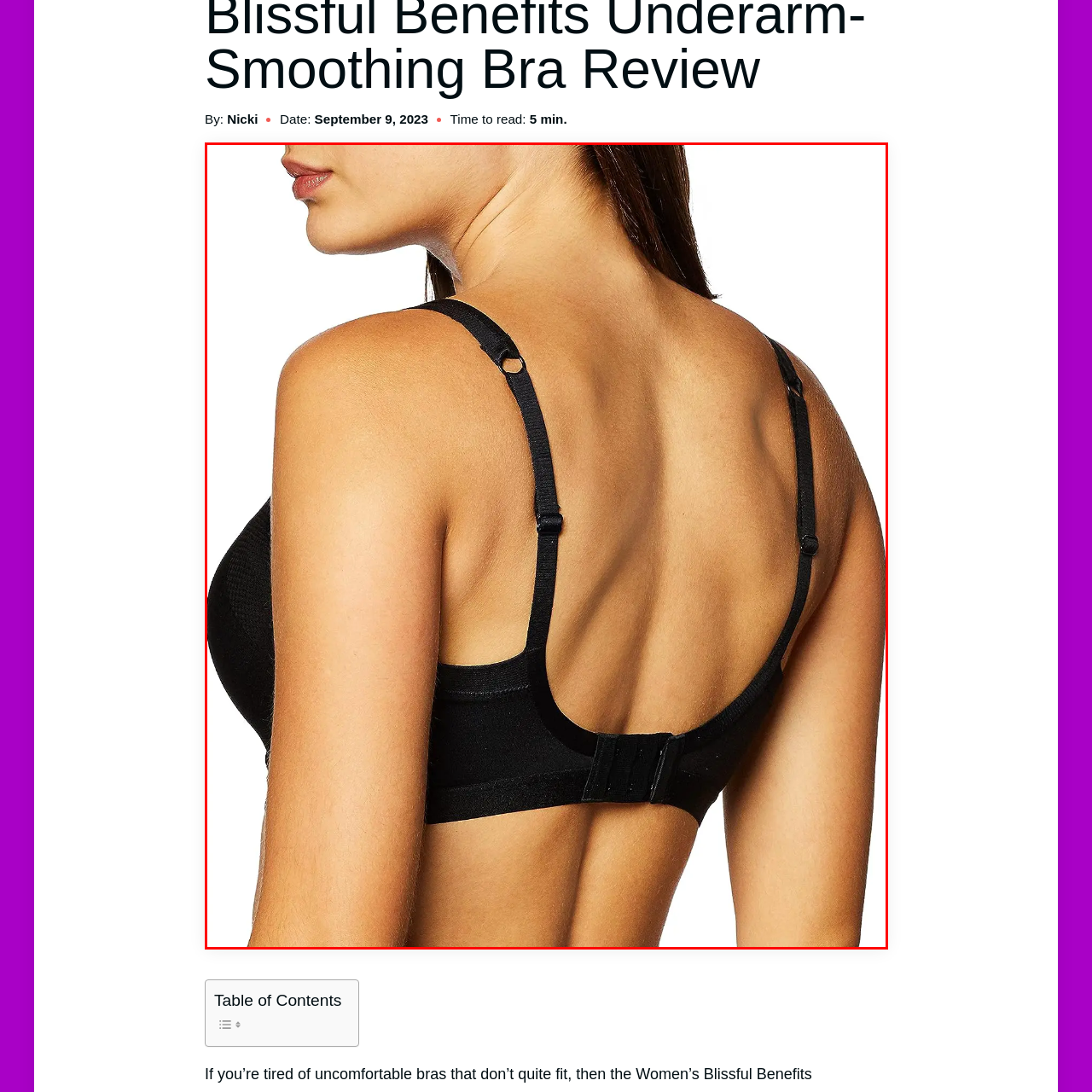Illustrate the image within the red boundary with a detailed caption.

The image presents a close-up view of a woman seen from the side, showcasing the back of a black bra. The bra features adjustable straps, which are positioned on her shoulders, providing a secure fit. The straps are detailed with a hook attachment, enhancing the overall design while ensuring comfort and support. The woman's skin tone contrasts elegantly against the fabric of the bra, emphasizing the garment's structure and style. This image captures a blend of functionality and aesthetics in lingerie design.